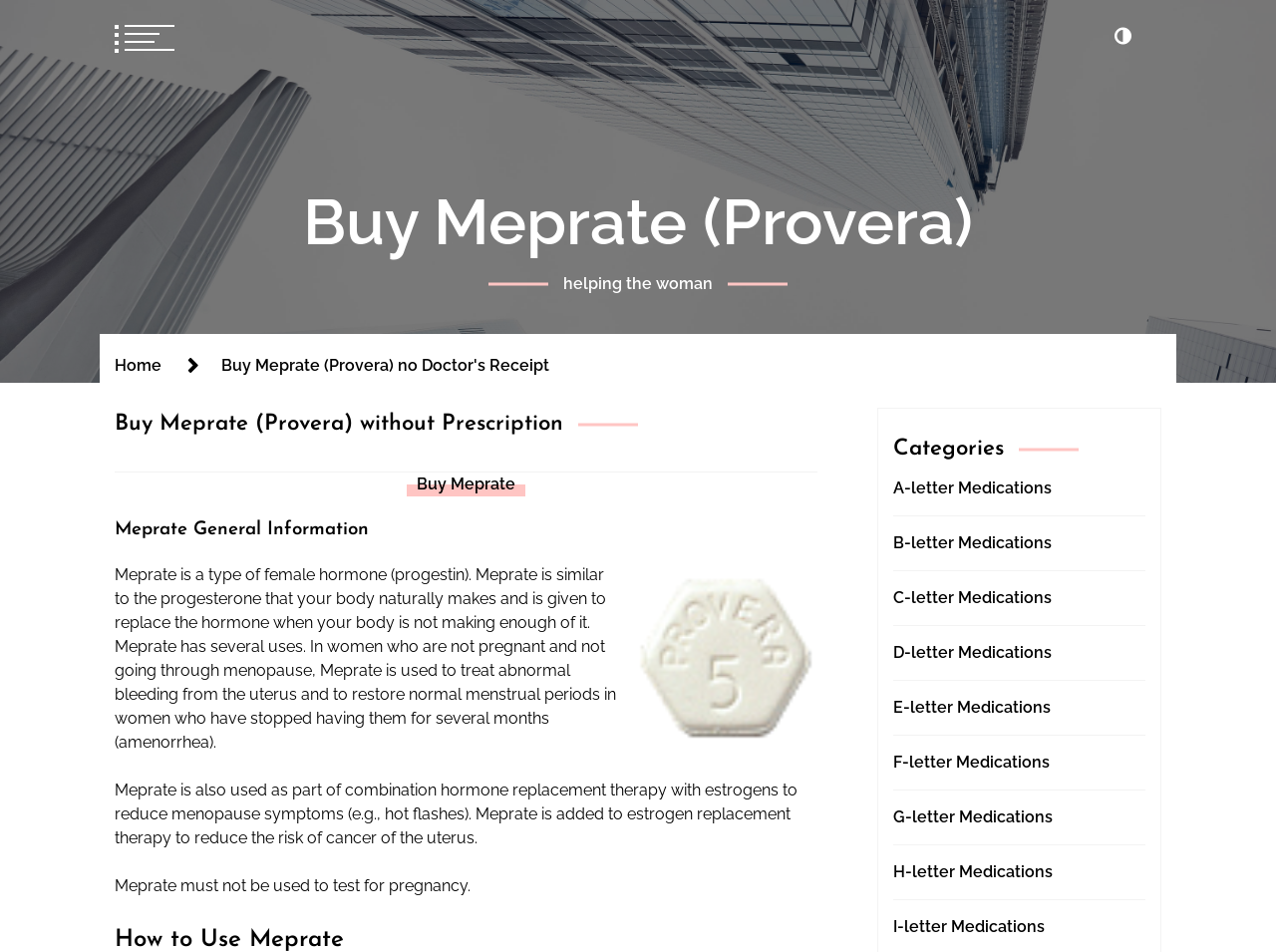Identify the bounding box of the UI element that matches this description: "Mom's Choice Awards LLC".

None